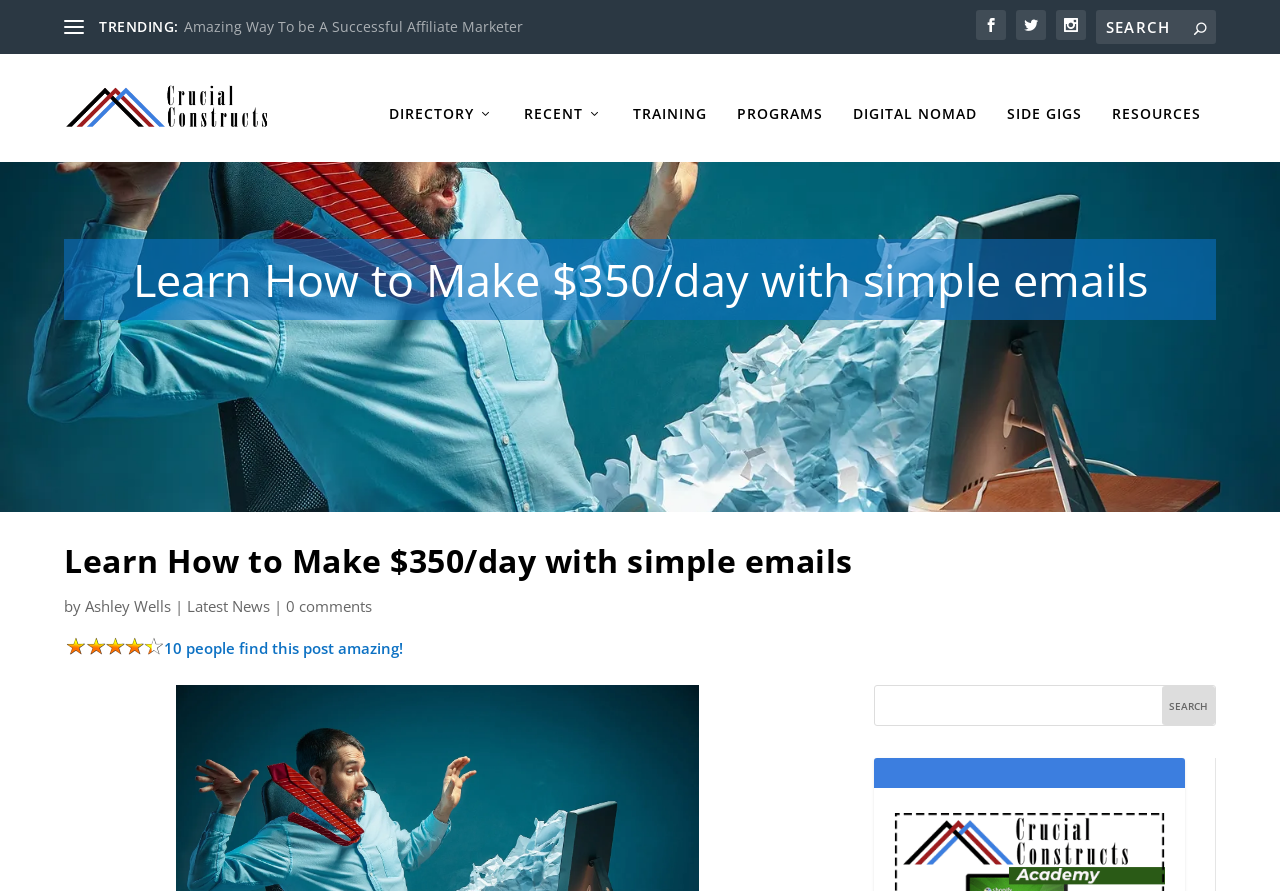Generate an in-depth caption that captures all aspects of the webpage.

This webpage appears to be a blog post or article page. At the top, there is a heading that reads "TRENDING:" followed by a link to an article titled "Amazing Way To be A Successful Affiliate Marketer". Below this, there are three social media icons, likely for sharing the content.

On the top-left corner, there is a logo and a link to "Crucial Constructs", which is also an image. Next to it, there are several navigation links, including "DIRECTORY", "RECENT", "TRAINING", "PROGRAMS", "DIGITAL NOMAD", "SIDE GIGS", and "RESOURCES".

The main content of the page is a blog post titled "Learn How to Make $350/day with simple emails", which is also the title of the webpage. The post is written by "Ashley Wells" and has a link to "Latest News" and a comment section with "0 comments". There is also a social proof statement that says "10 people find this post amazing!".

On the right side of the page, there is a search bar with a search box and a search button. Below this, there is another search bar with a text box and a search button.

At the bottom of the page, there is a heading, but it does not contain any text.